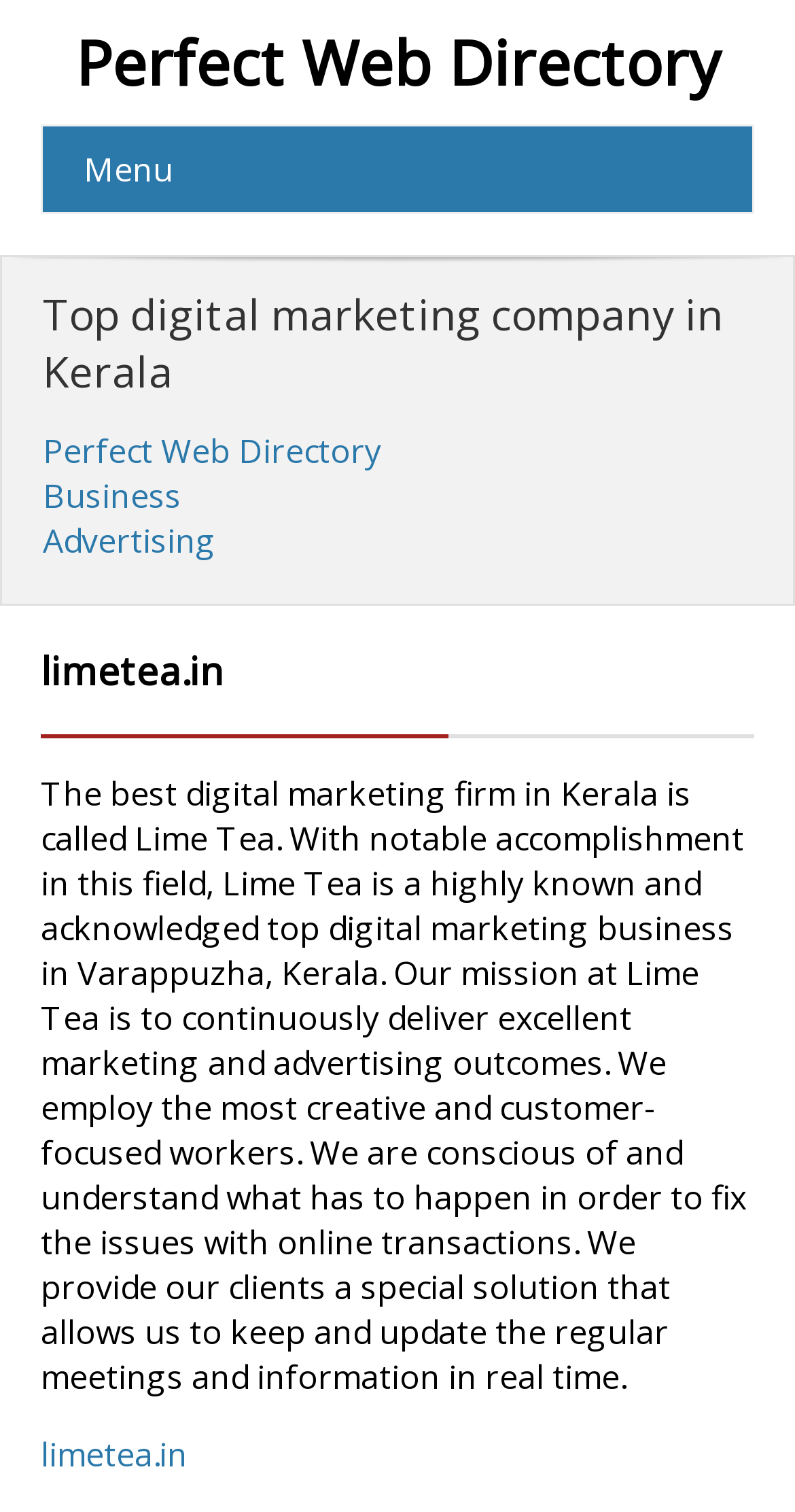Find the bounding box coordinates of the UI element according to this description: "Perfect Web Directory".

[0.095, 0.013, 0.905, 0.069]